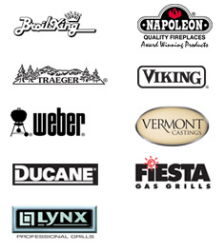Using the information shown in the image, answer the question with as much detail as possible: What is the purpose of the image?

The caption states that the image serves as a visual representation of quality and reliability in the grilling industry, implying that its purpose is to demonstrate the range of reliable options available to grilling enthusiasts.